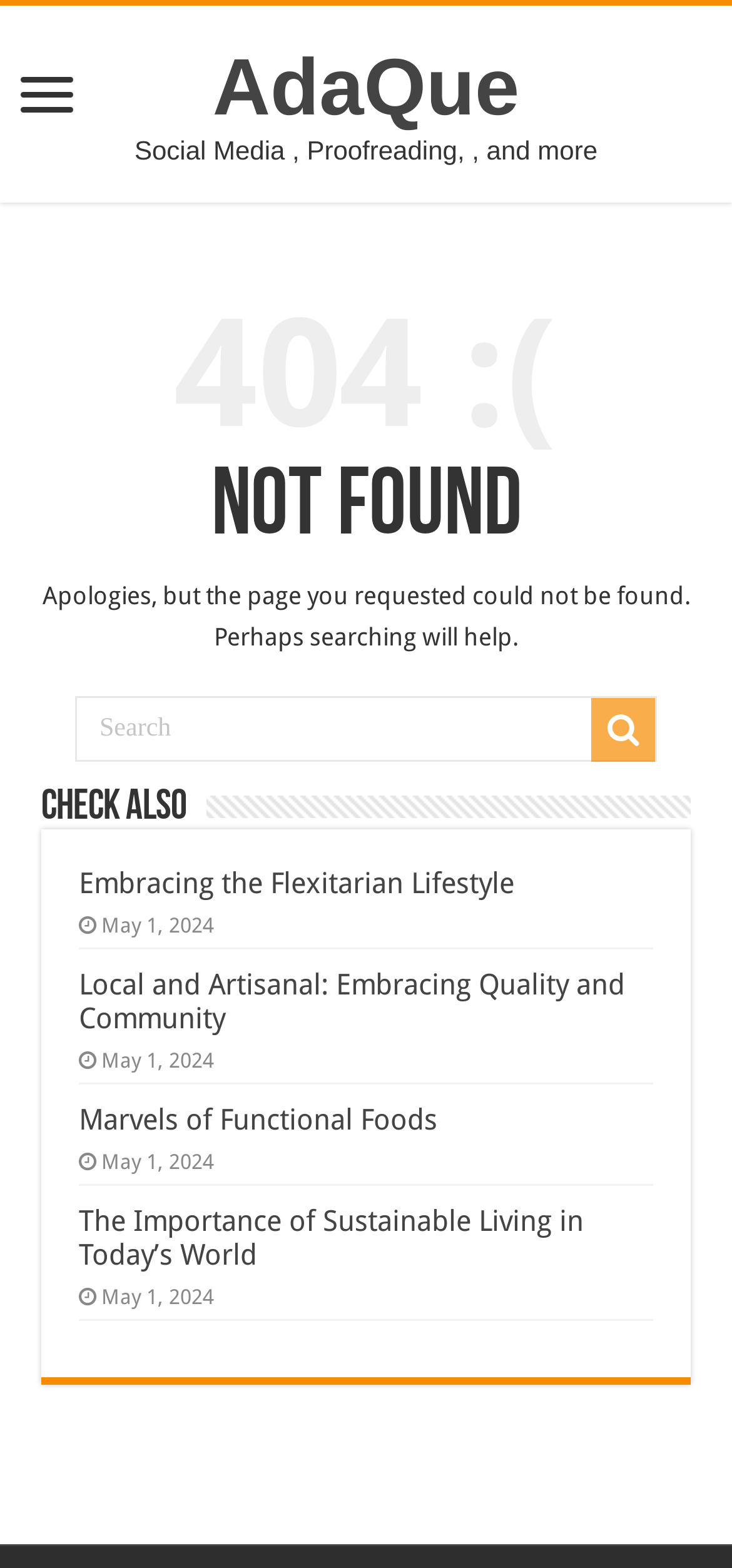Determine the bounding box coordinates for the region that must be clicked to execute the following instruction: "read Embracing the Flexitarian Lifestyle article".

[0.108, 0.553, 0.702, 0.574]